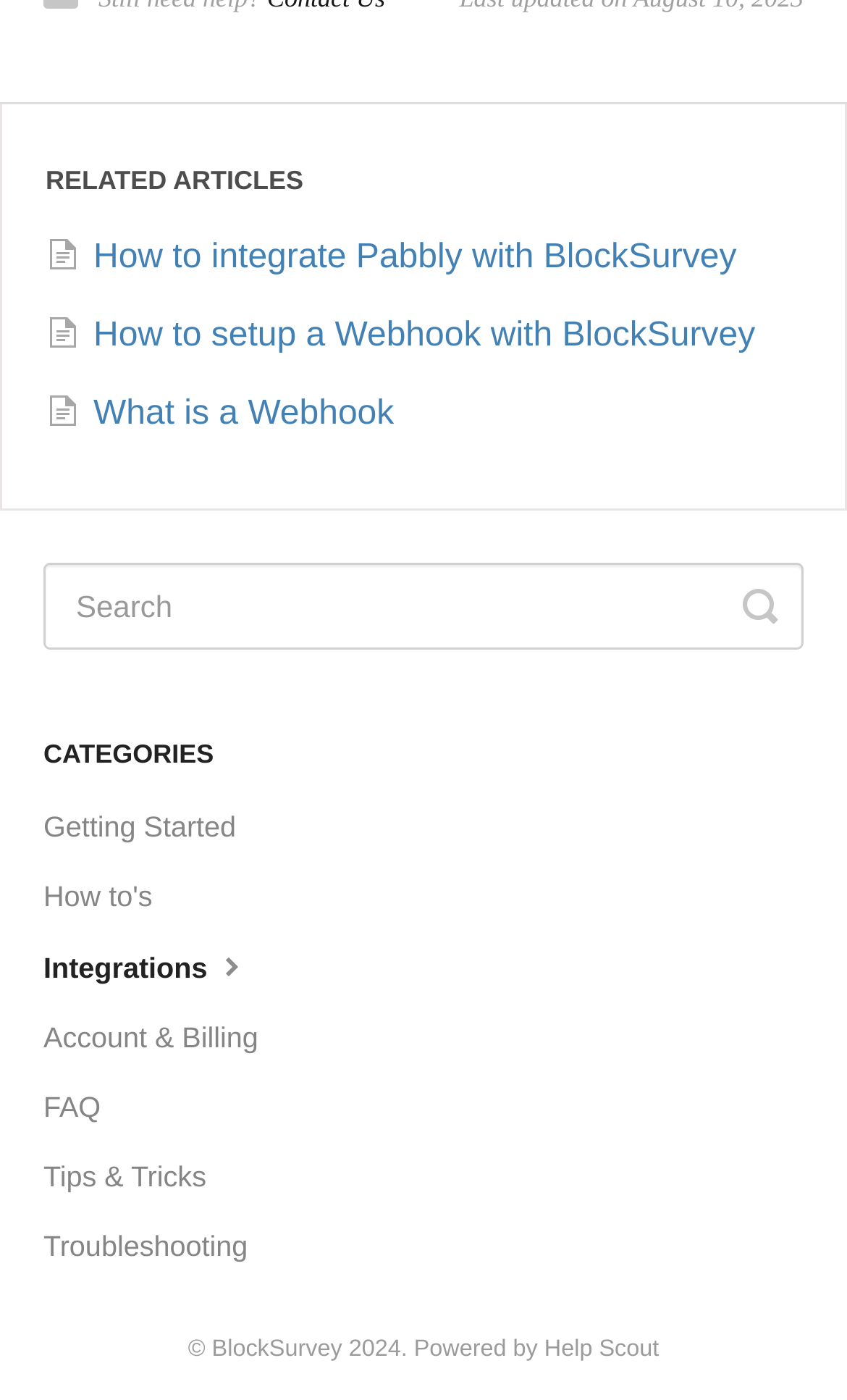Show the bounding box coordinates of the element that should be clicked to complete the task: "Learn about Webhooks".

[0.054, 0.283, 0.465, 0.31]